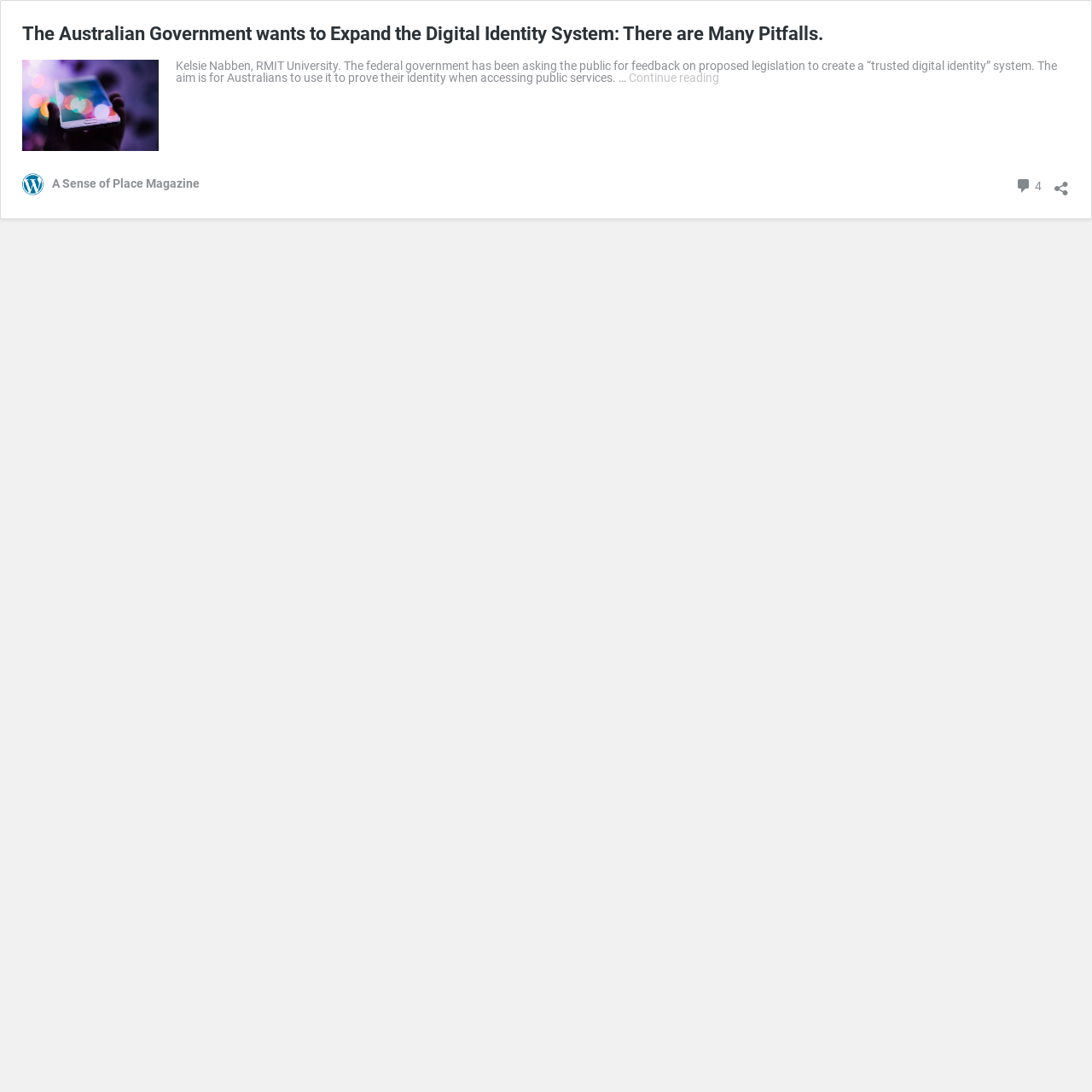Please predict the bounding box coordinates (top-left x, top-left y, bottom-right x, bottom-right y) for the UI element in the screenshot that fits the description: A Sense of Place Magazine

[0.02, 0.159, 0.183, 0.178]